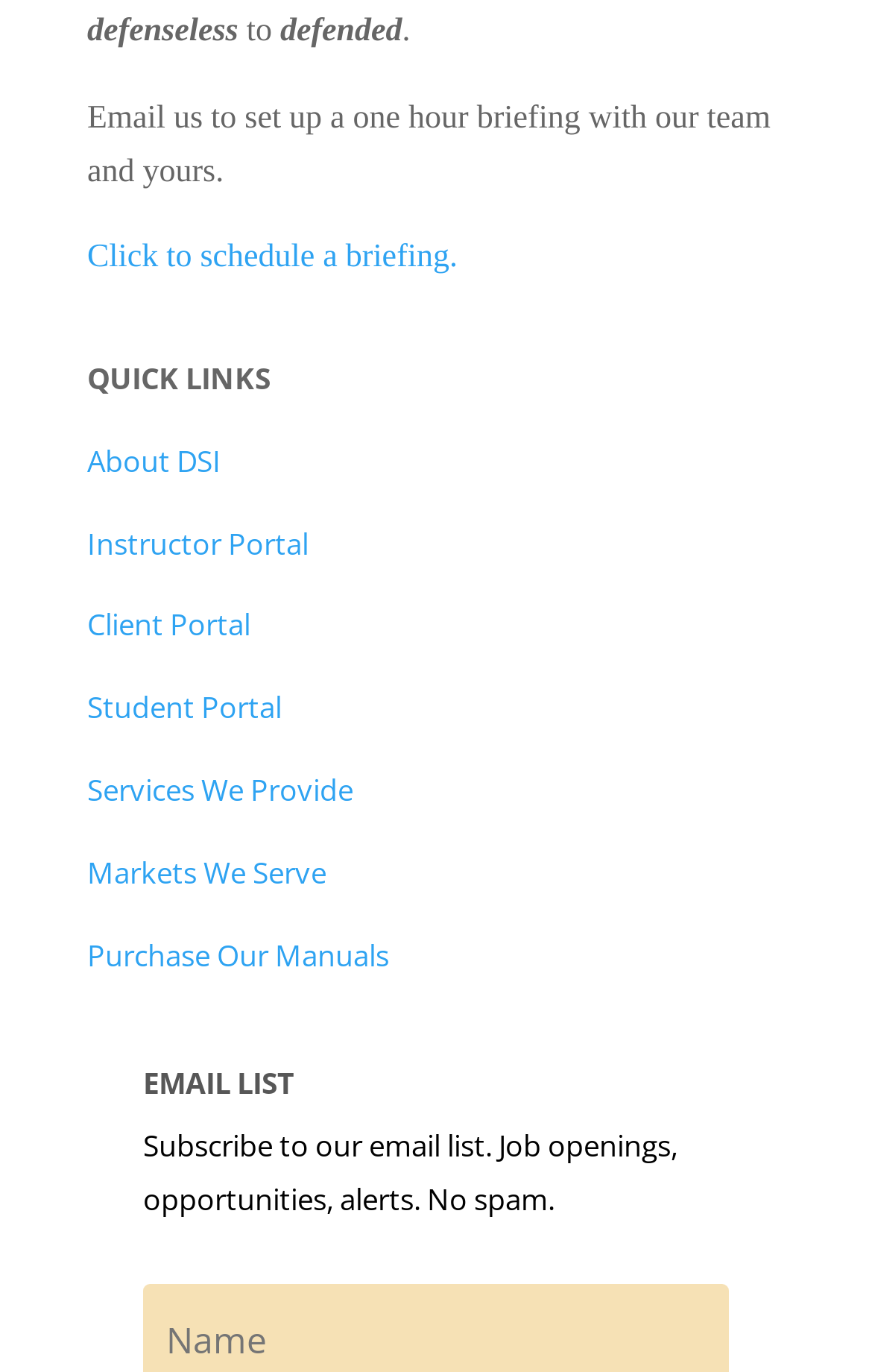Locate the bounding box coordinates of the clickable region necessary to complete the following instruction: "Access the Instructor Portal". Provide the coordinates in the format of four float numbers between 0 and 1, i.e., [left, top, right, bottom].

[0.1, 0.381, 0.354, 0.41]